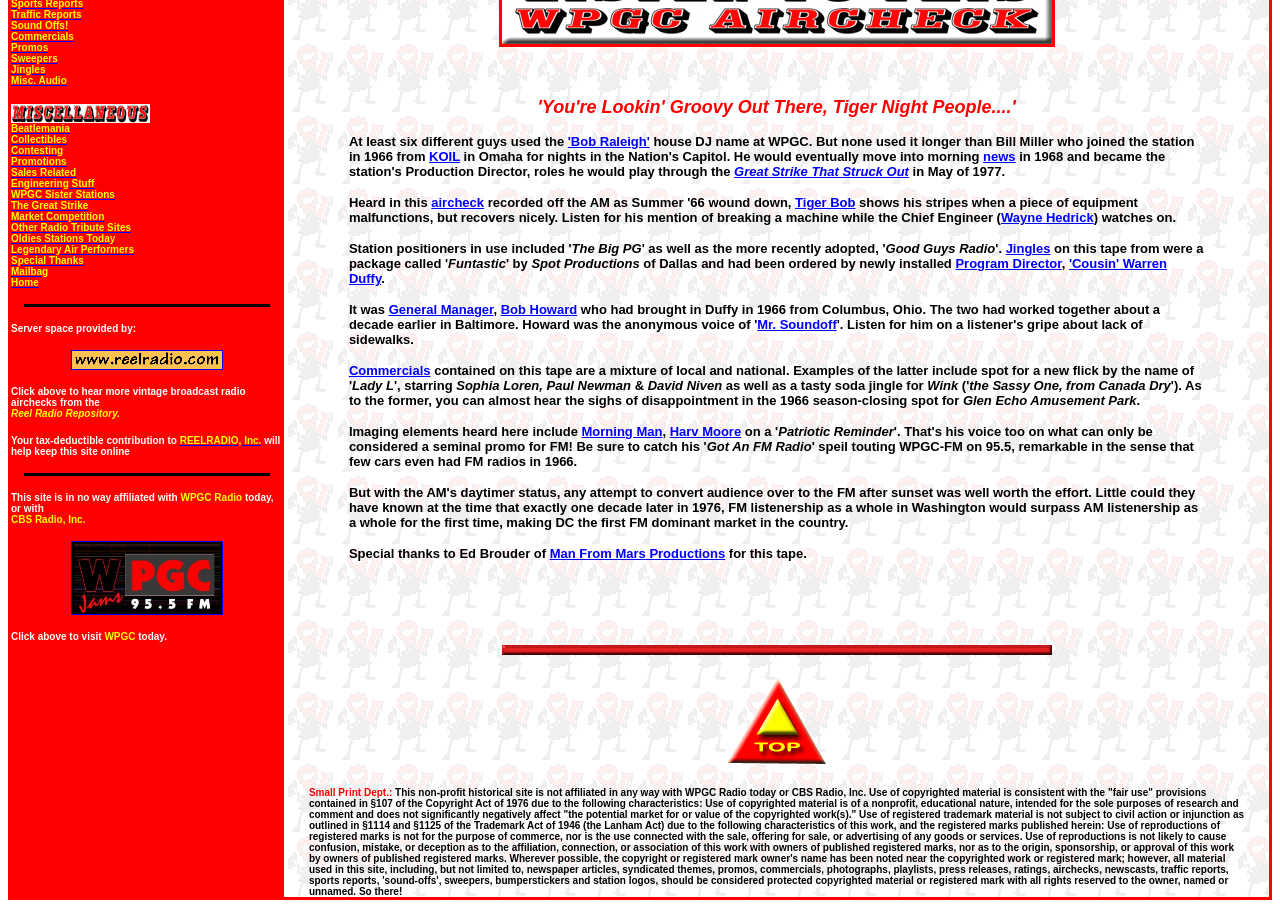Identify the bounding box coordinates for the UI element described as: "alt="Listen To This WPGC Aircheck"". The coordinates should be provided as four floats between 0 and 1: [left, top, right, bottom].

[0.392, 0.033, 0.822, 0.052]